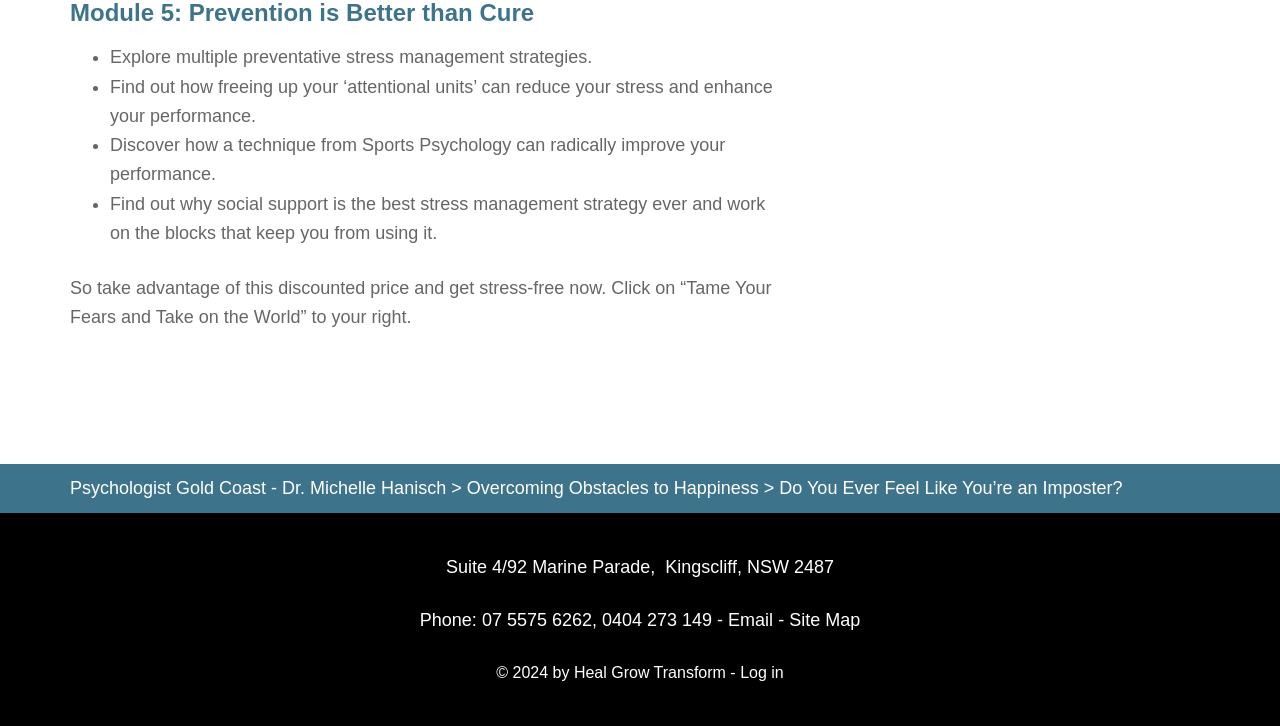How many phone numbers are provided on the webpage?
By examining the image, provide a one-word or phrase answer.

Two